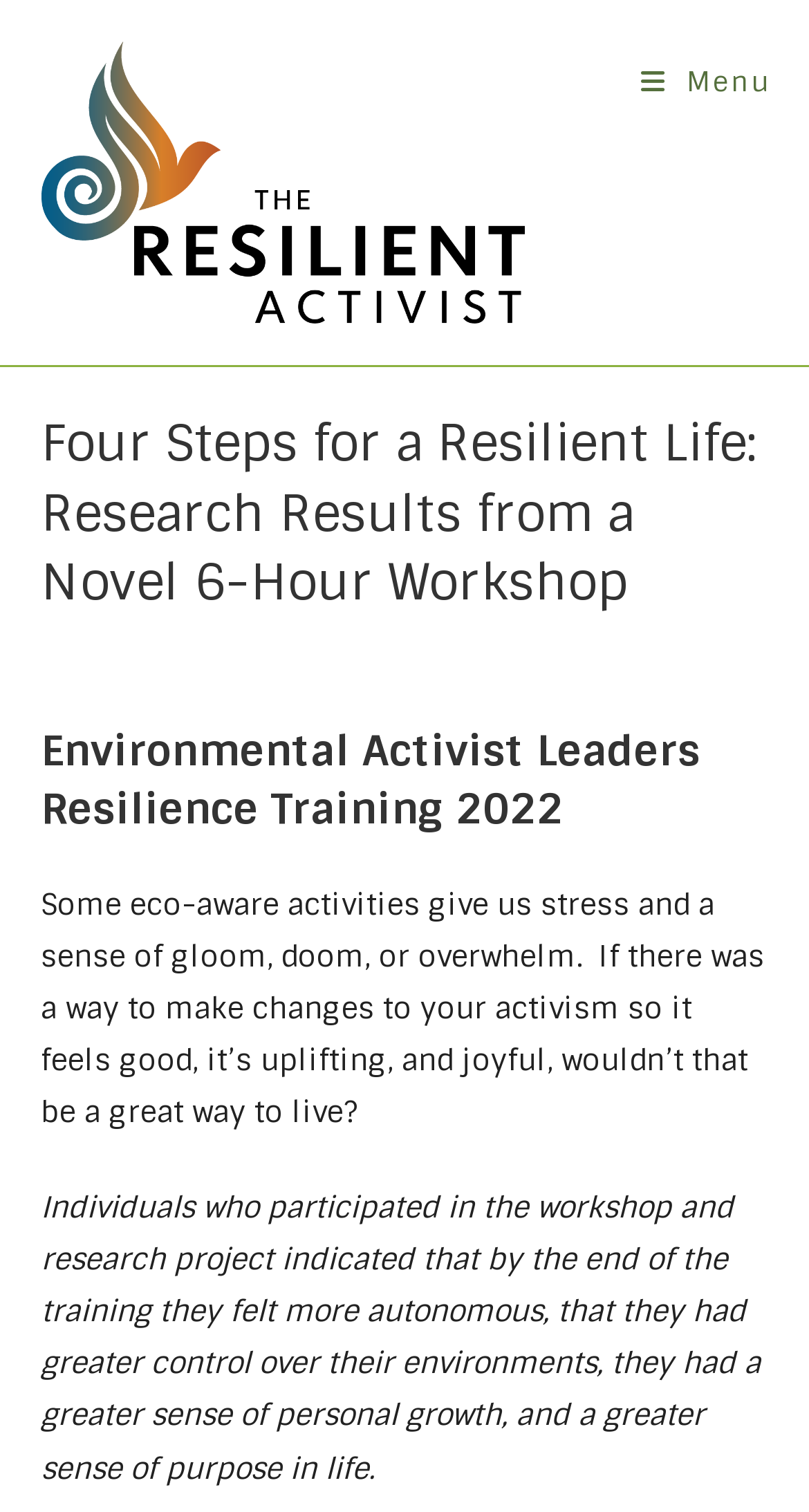What is the tone of the text on the webpage?
Carefully examine the image and provide a detailed answer to the question.

The tone of the text on the webpage is positive and uplifting, as indicated by the language used, which emphasizes the benefits of the workshop, such as feeling 'good', 'uplifting', and 'joyful', and mentions the positive outcomes of the training.